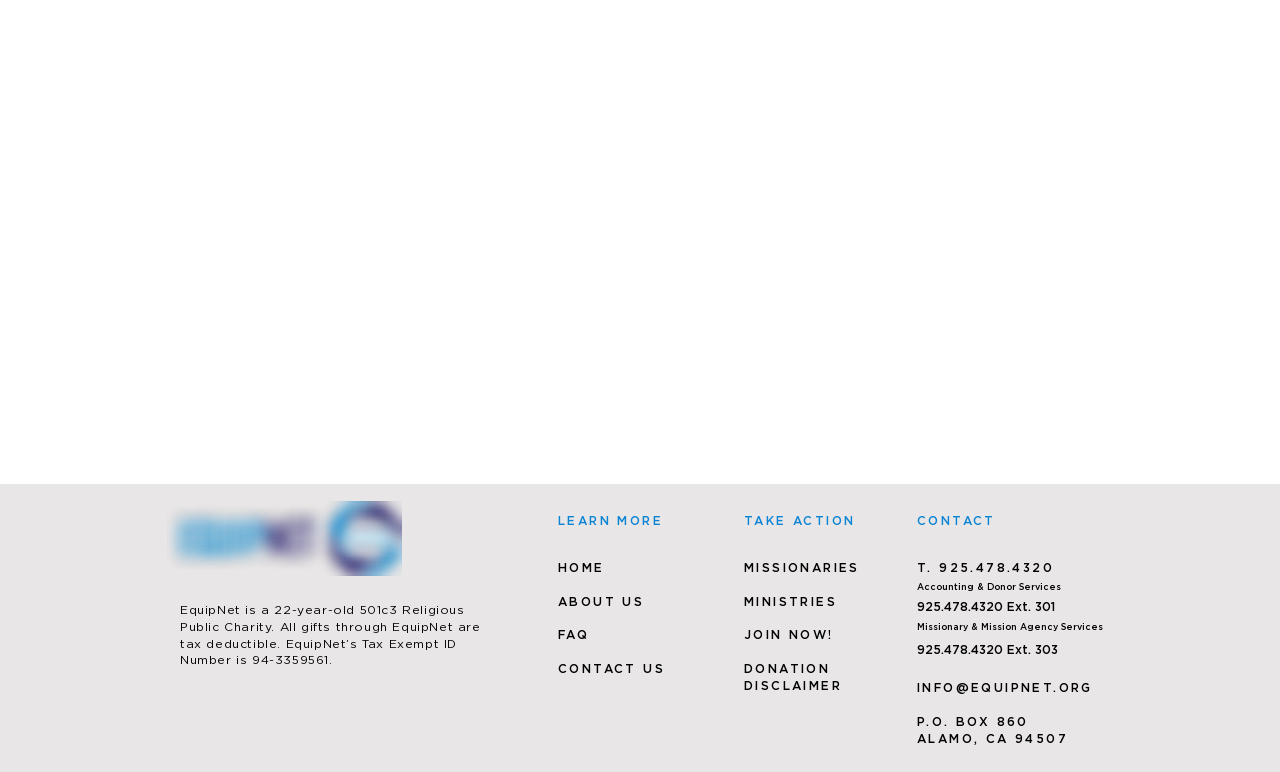Using the element description: "JOIN NOW!", determine the bounding box coordinates for the specified UI element. The coordinates should be four float numbers between 0 and 1, [left, top, right, bottom].

[0.581, 0.814, 0.651, 0.832]